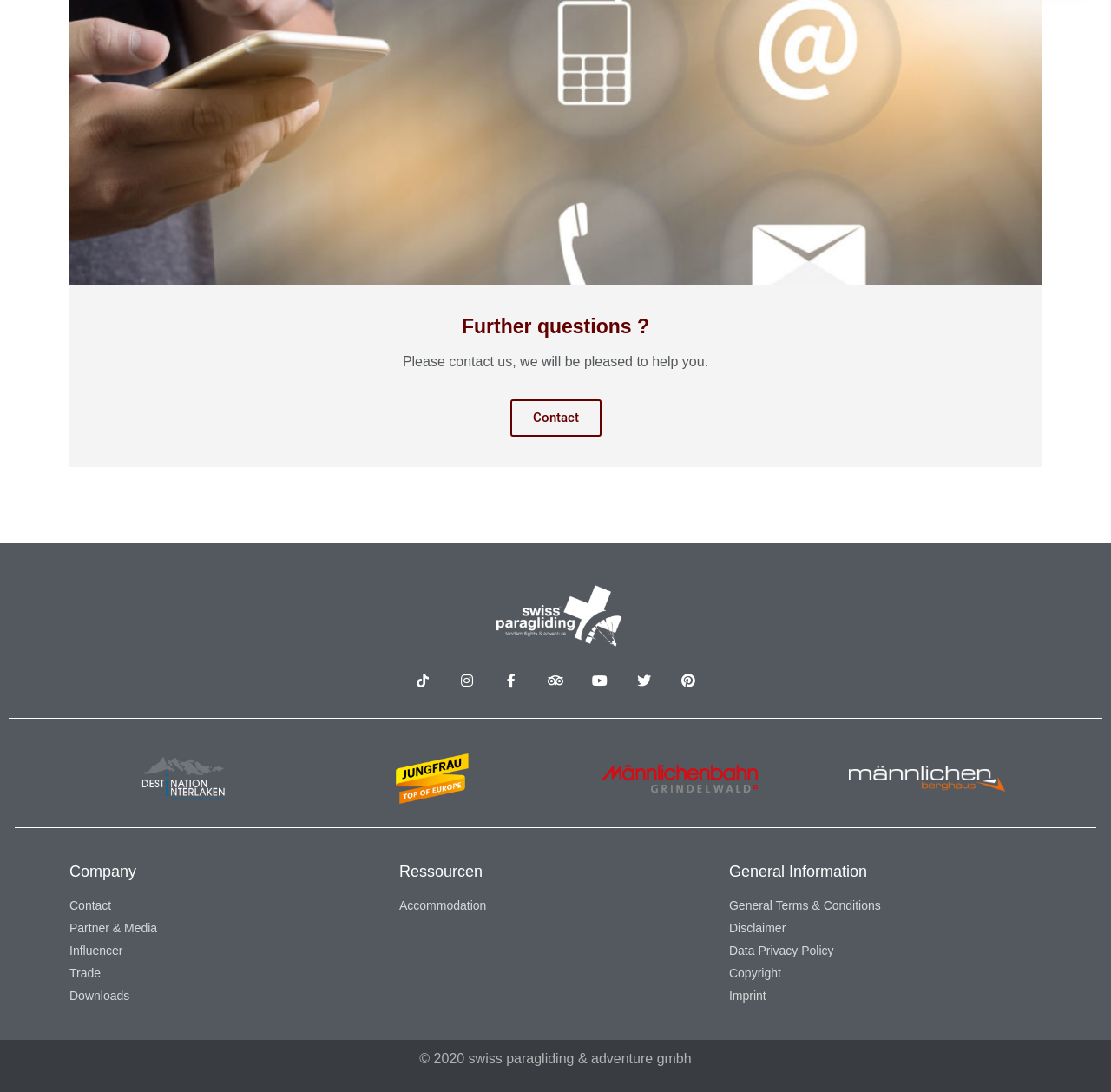Determine the bounding box coordinates of the element's region needed to click to follow the instruction: "Check the accommodation options". Provide these coordinates as four float numbers between 0 and 1, formatted as [left, top, right, bottom].

[0.359, 0.821, 0.641, 0.838]